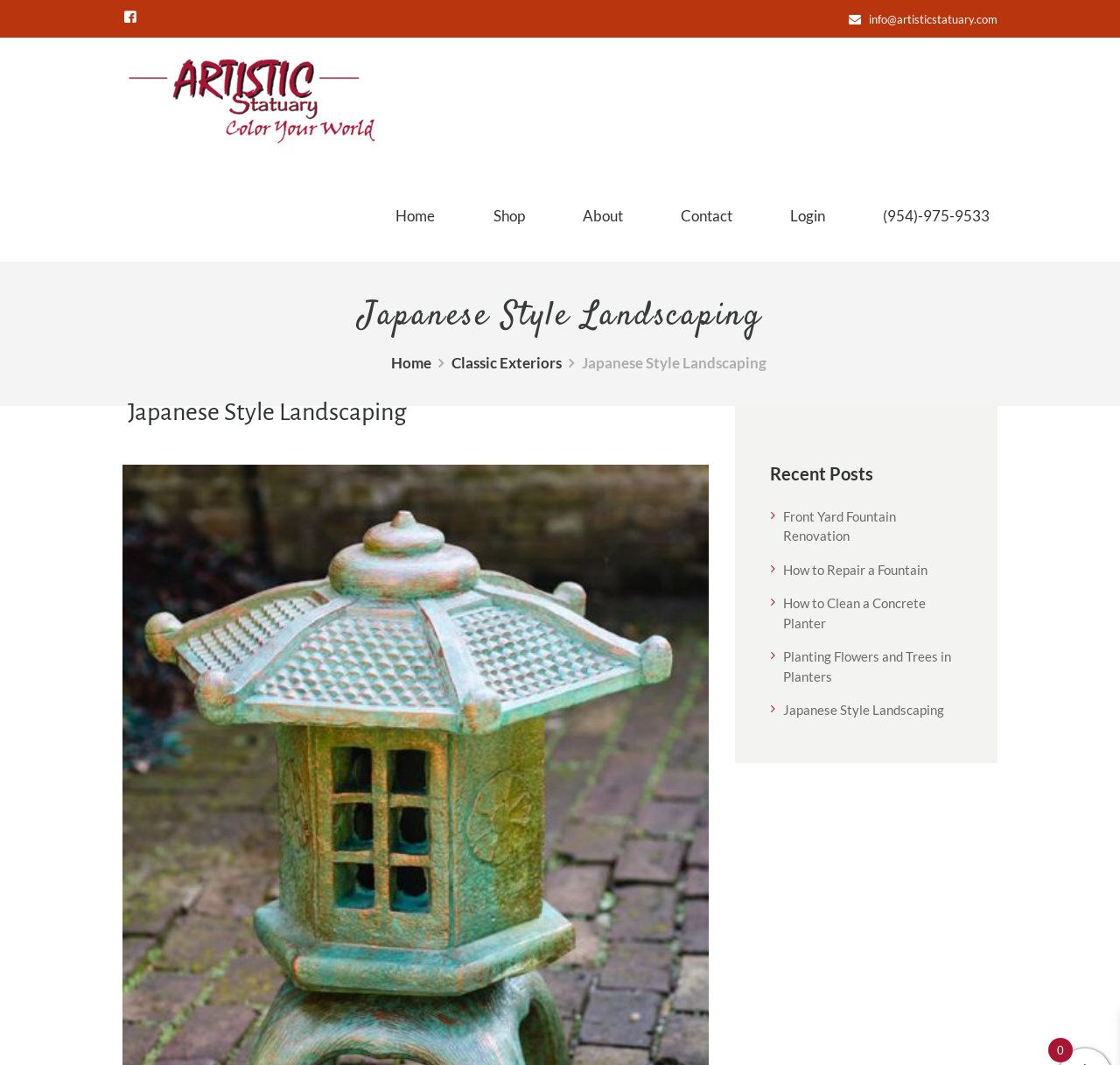Provide the bounding box coordinates of the HTML element this sentence describes: "(954)-975-9533".

[0.77, 0.185, 0.902, 0.222]